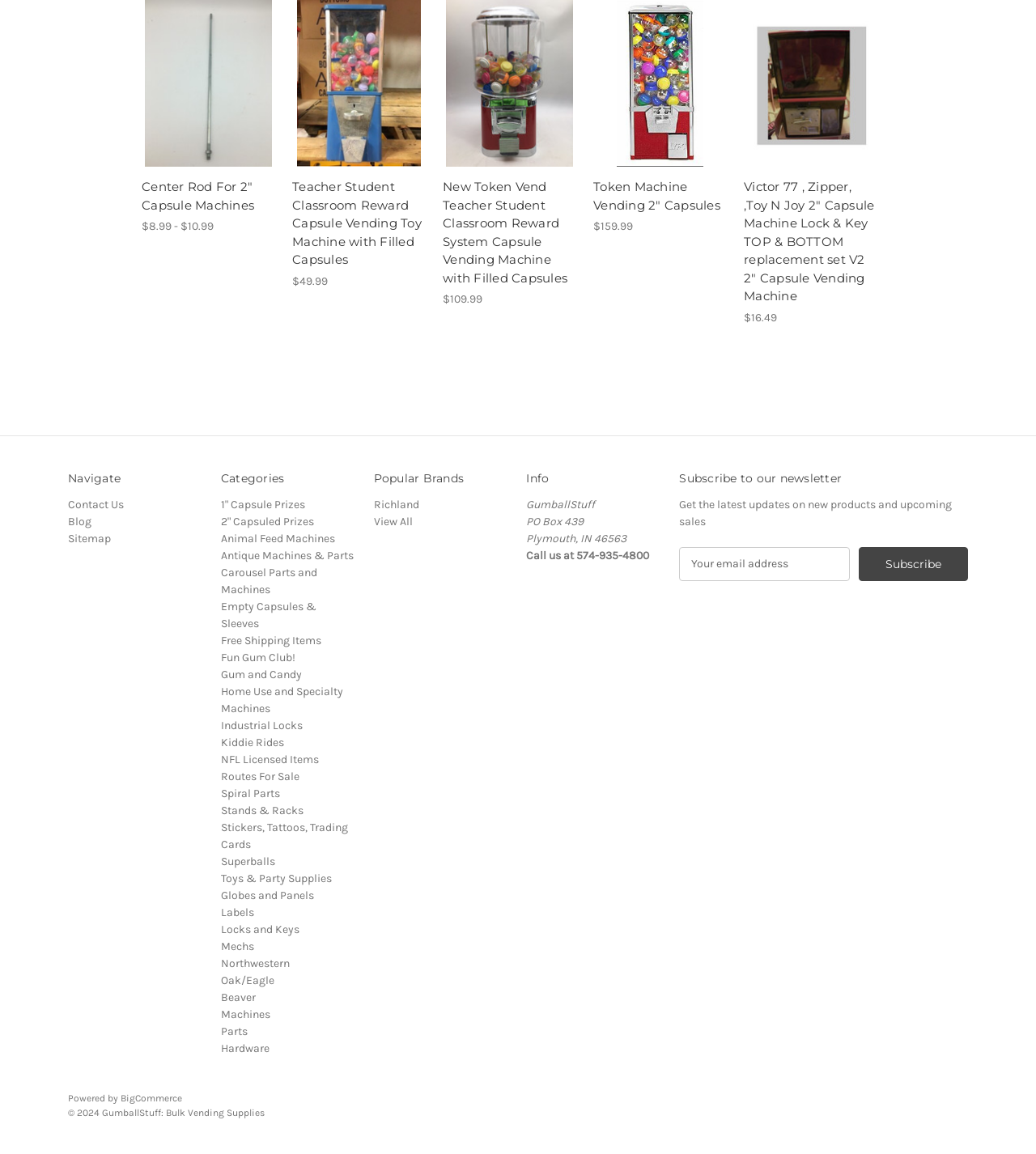Please determine the bounding box coordinates of the element to click on in order to accomplish the following task: "Subscribe to the newsletter". Ensure the coordinates are four float numbers ranging from 0 to 1, i.e., [left, top, right, bottom].

[0.829, 0.474, 0.934, 0.503]